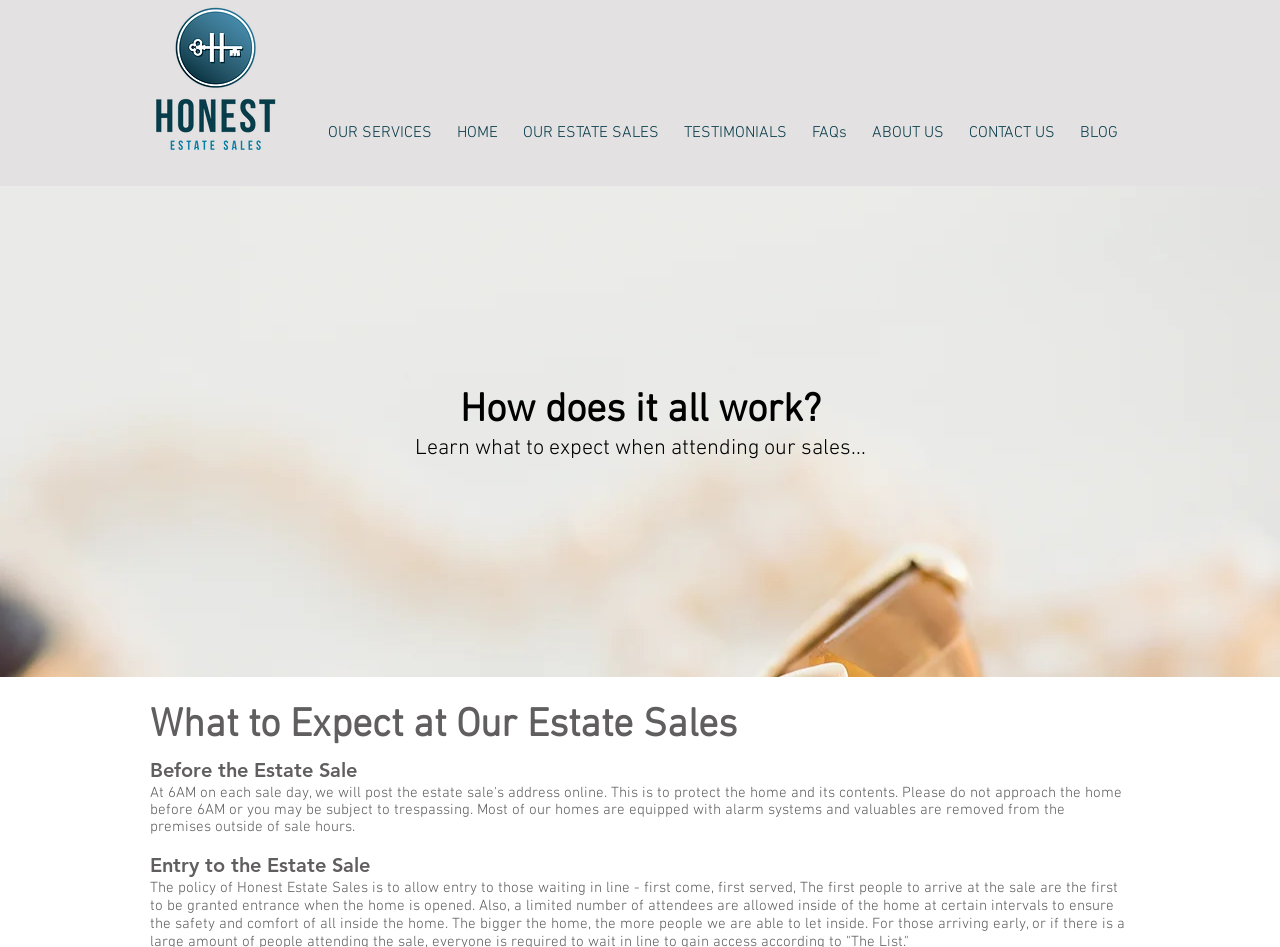Examine the screenshot and answer the question in as much detail as possible: What are the main sections of the website?

The main sections of the website can be found in the navigation bar, which includes links to 'HOME', 'OUR SERVICES', 'OUR ESTATE SALES', 'TESTIMONIALS', 'FAQs', 'ABOUT US', 'CONTACT US', and 'BLOG'.